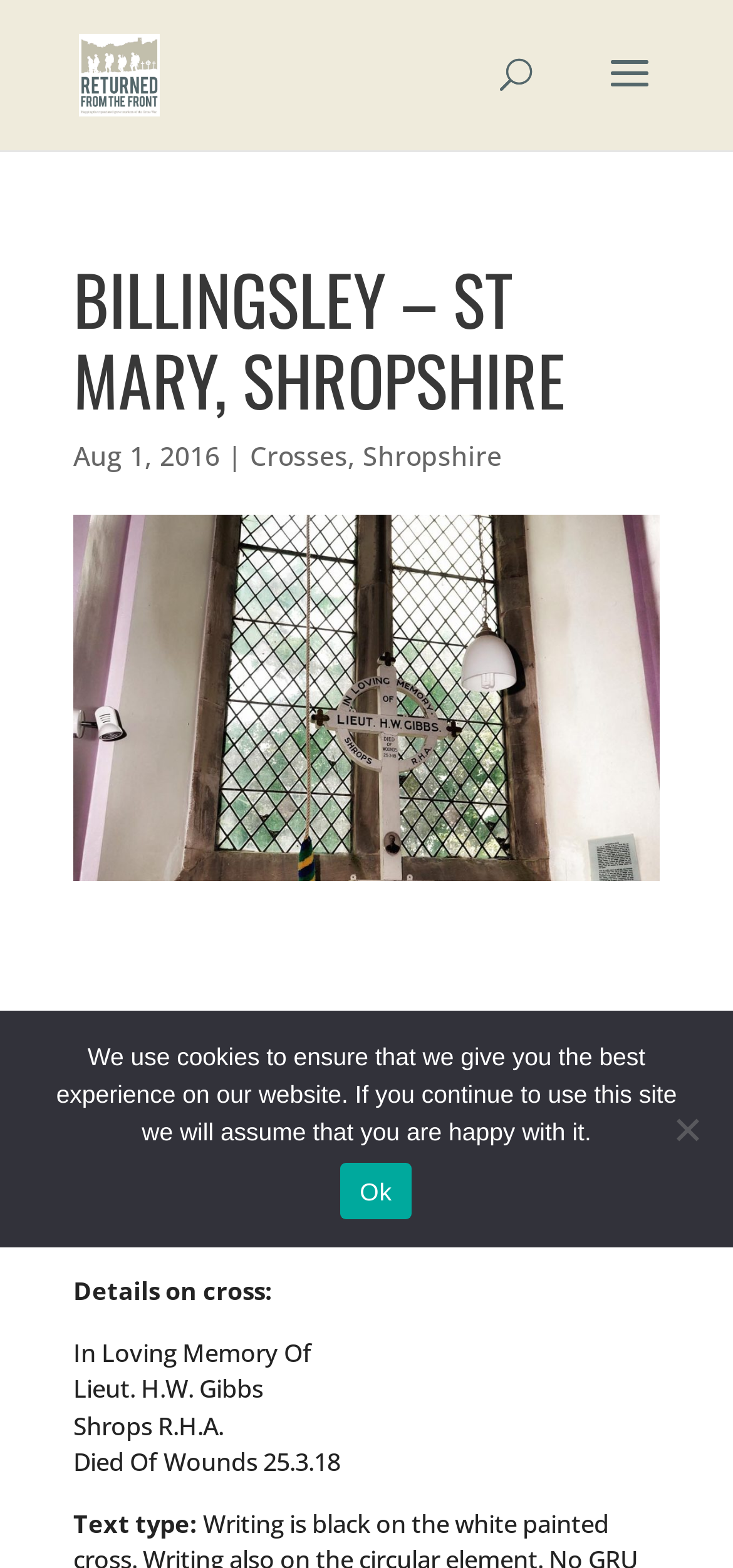Identify and extract the main heading from the webpage.

BILLINGSLEY – ST MARY, SHROPSHIRE